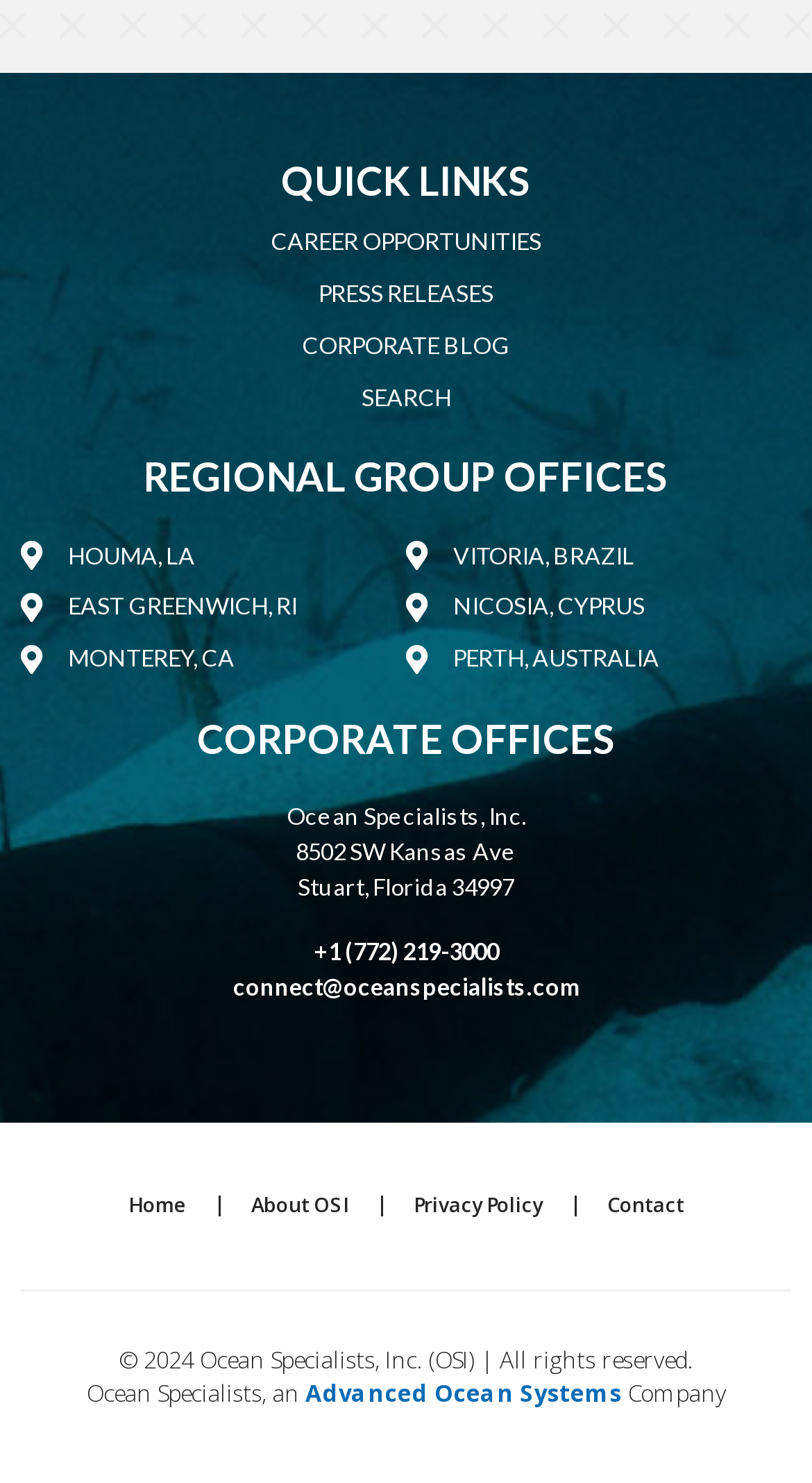Utilize the details in the image to give a detailed response to the question: What is the email address of the company?

I found the email address by looking at the link element with the text 'connect@oceanspecialists.com' which is located under the corporate office address, indicating it is the email address of the company.